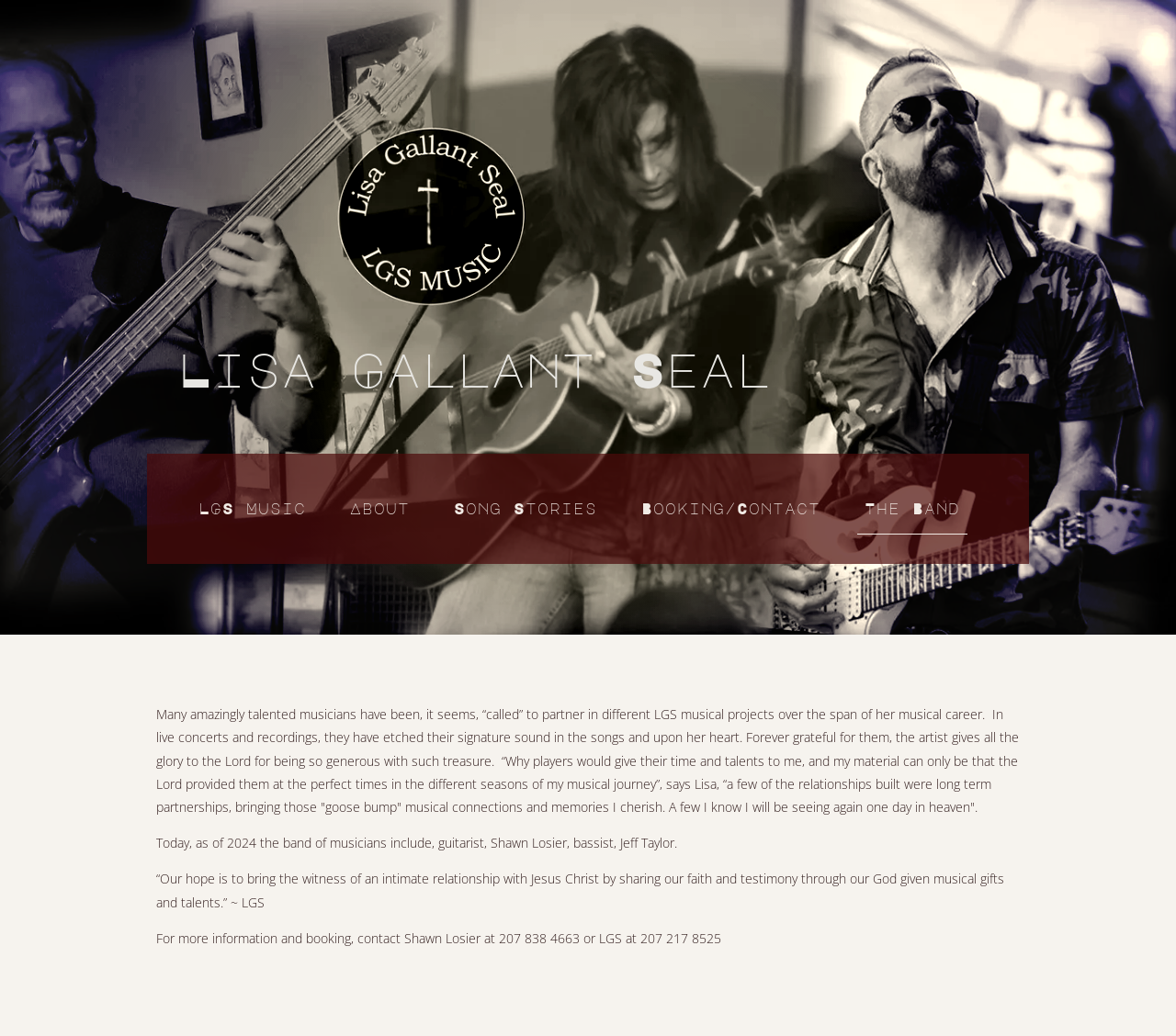What is the purpose of the band?
Based on the image, respond with a single word or phrase.

To bring witness of intimate relationship with Jesus Christ